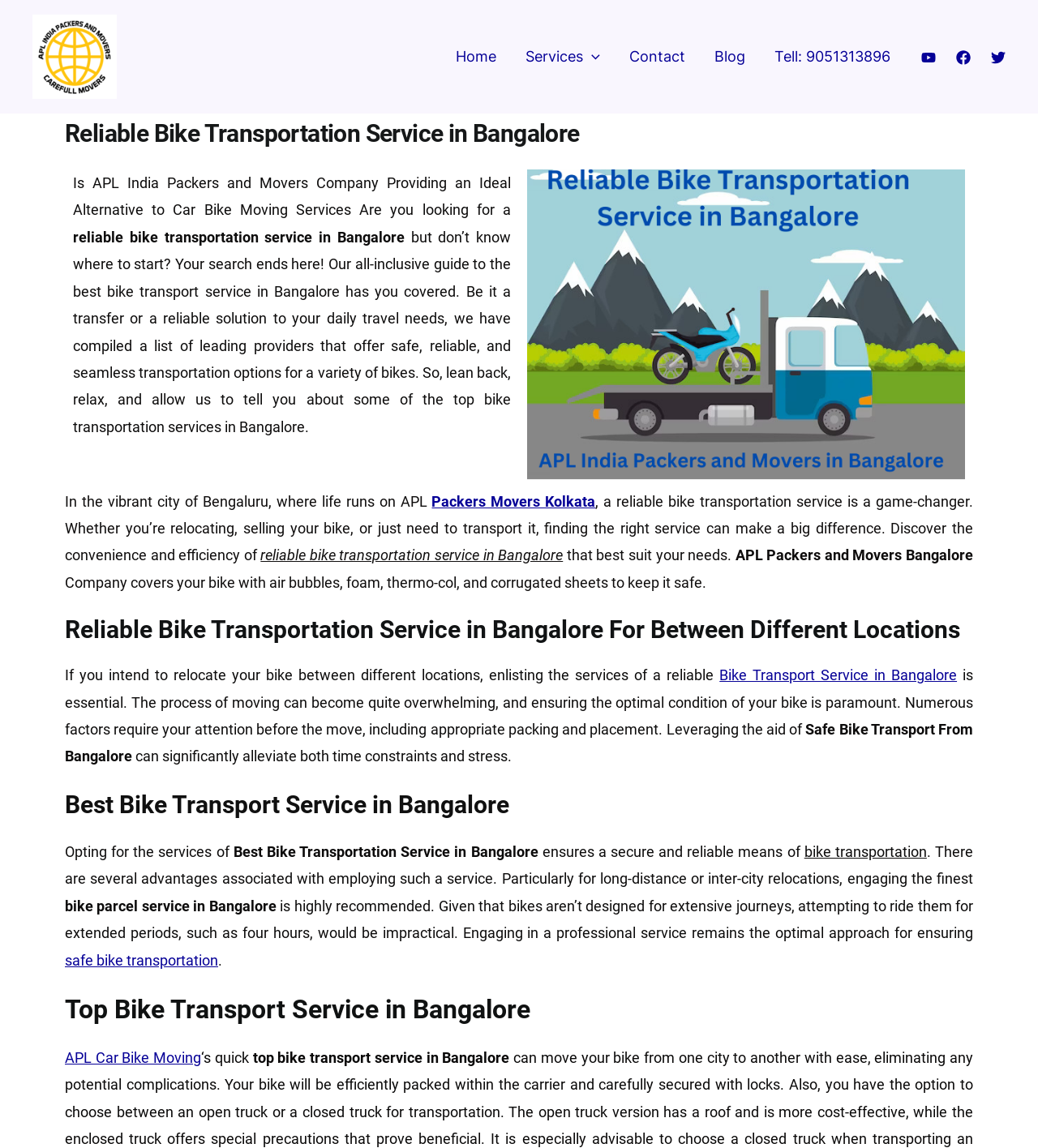Given the webpage screenshot and the description, determine the bounding box coordinates (top-left x, top-left y, bottom-right x, bottom-right y) that define the location of the UI element matching this description: Marketing

None